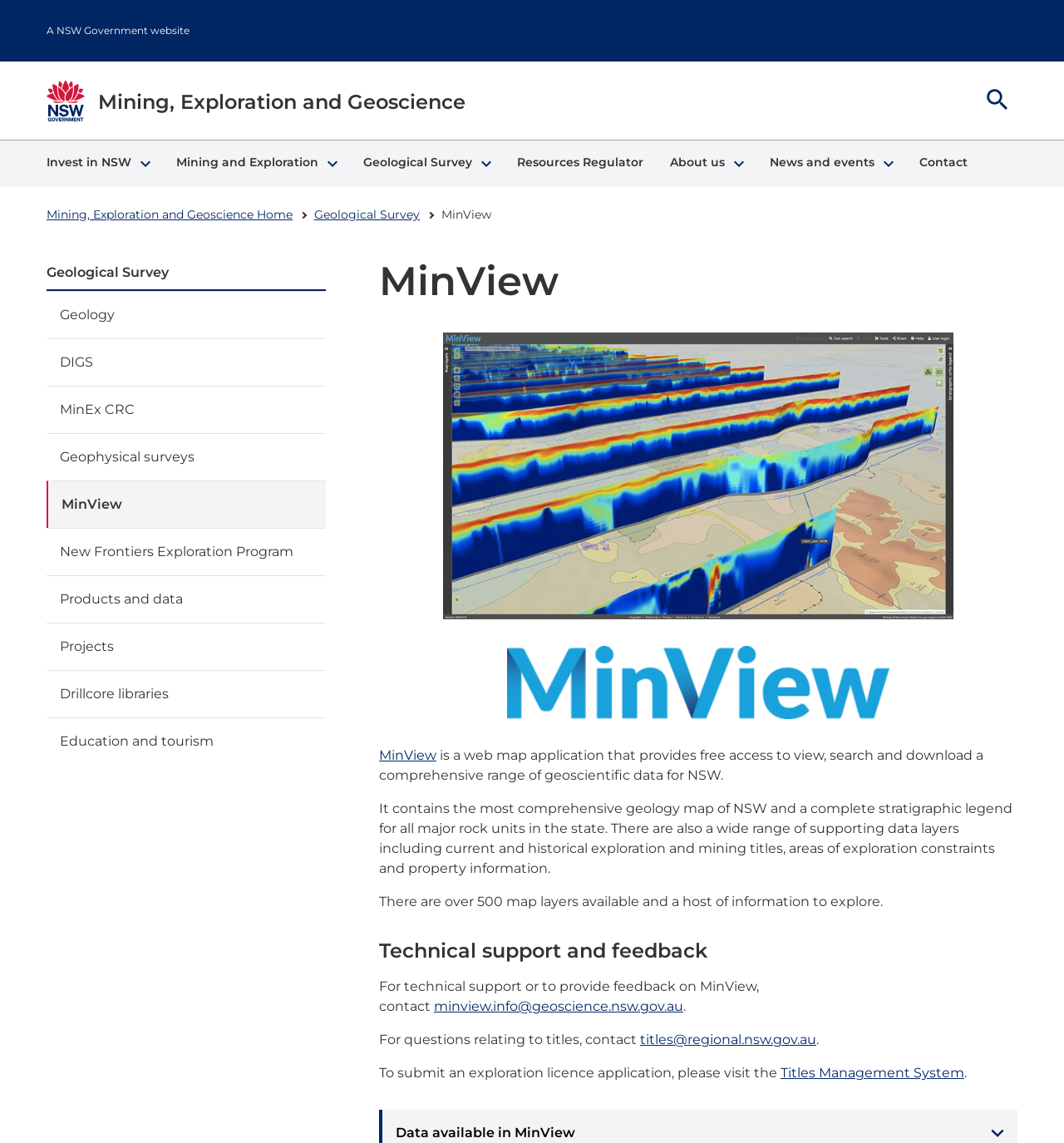Given the element description "Mining, Exploration and Geoscience Home" in the screenshot, predict the bounding box coordinates of that UI element.

[0.044, 0.181, 0.275, 0.194]